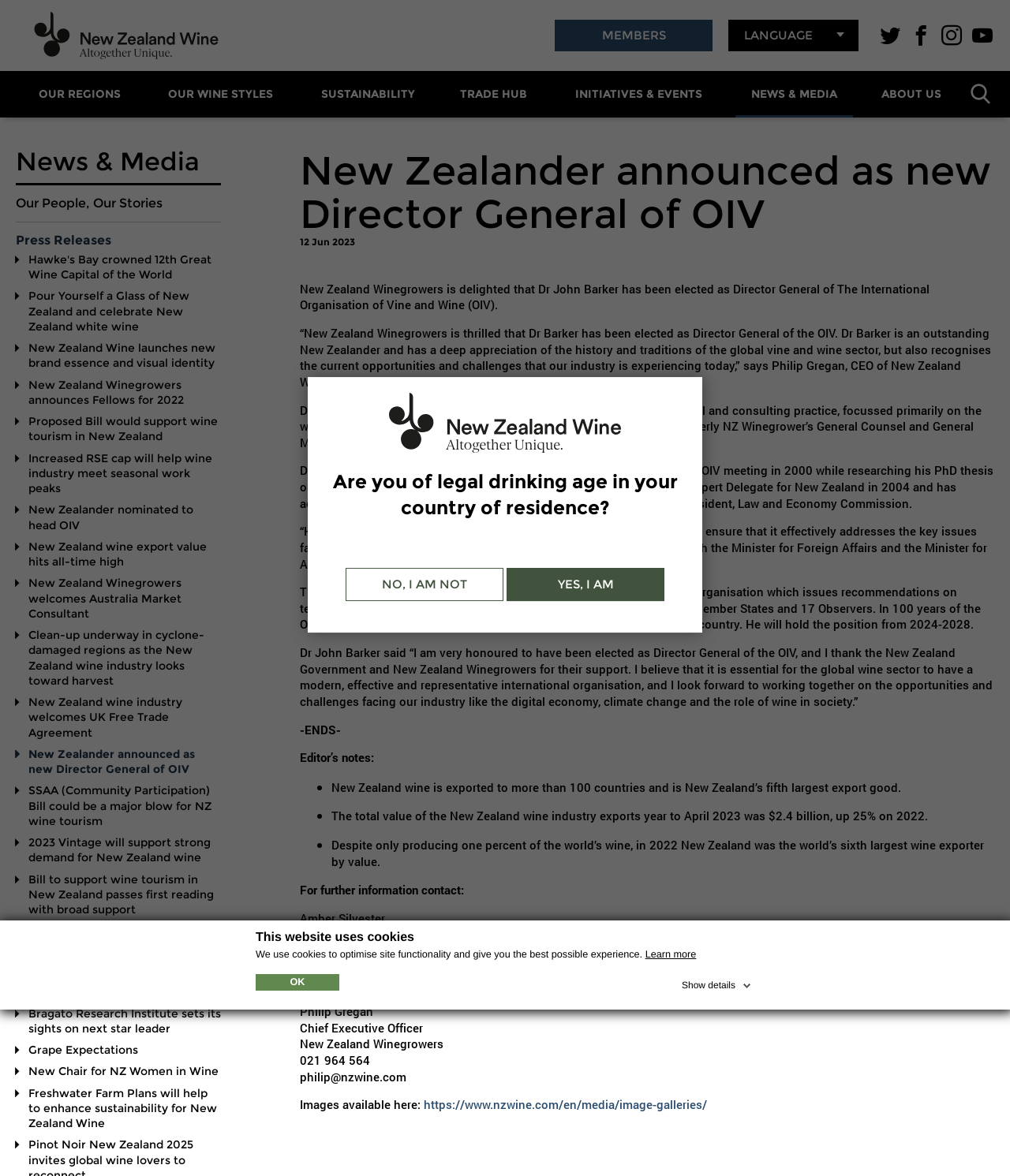Answer the question in one word or a short phrase:
What type of events are listed in the 'INITIATIVES & EVENTS' section?

Wine industry events